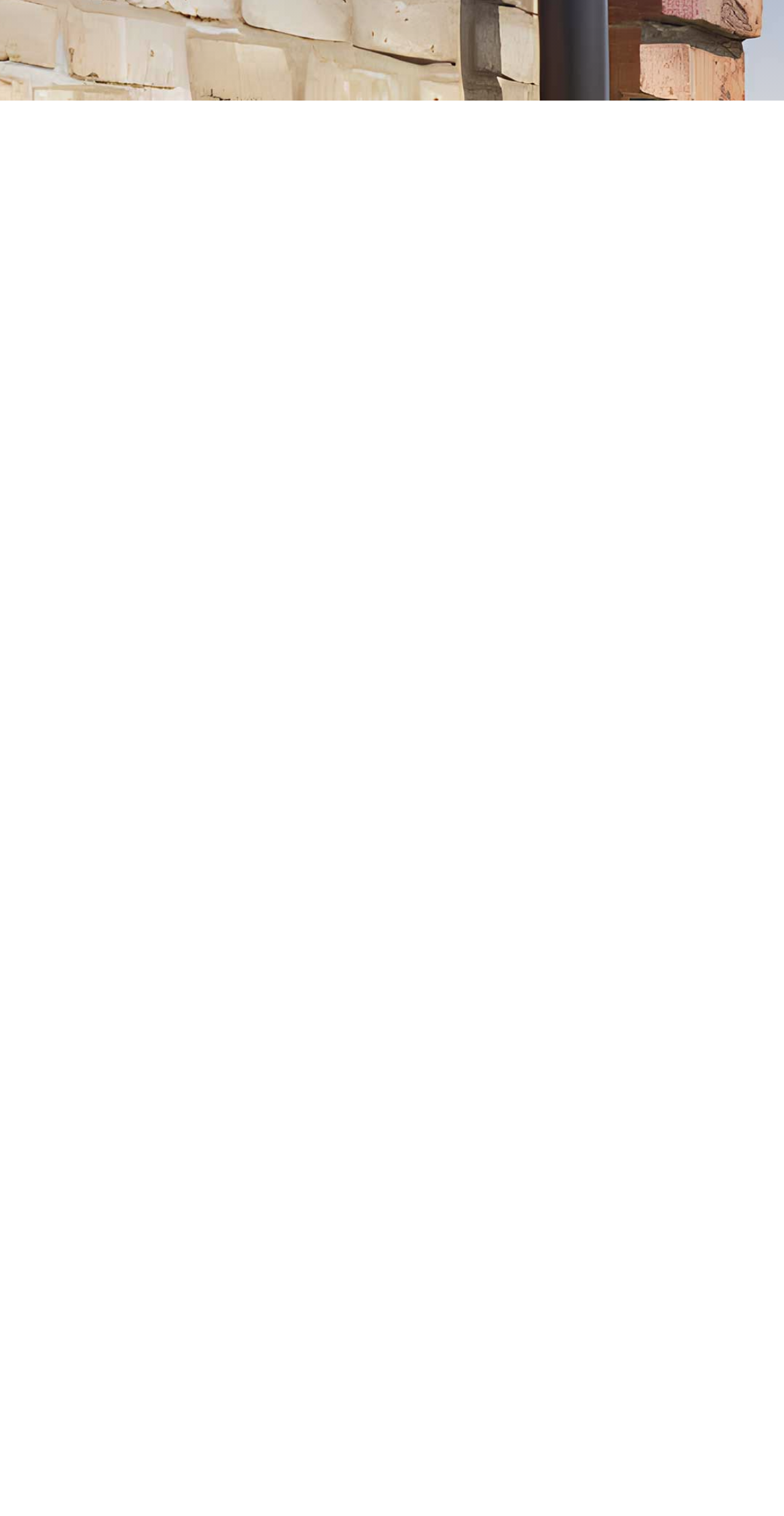Answer the following query concisely with a single word or phrase:
What is the purpose of contacting BD Plastics?

For more information